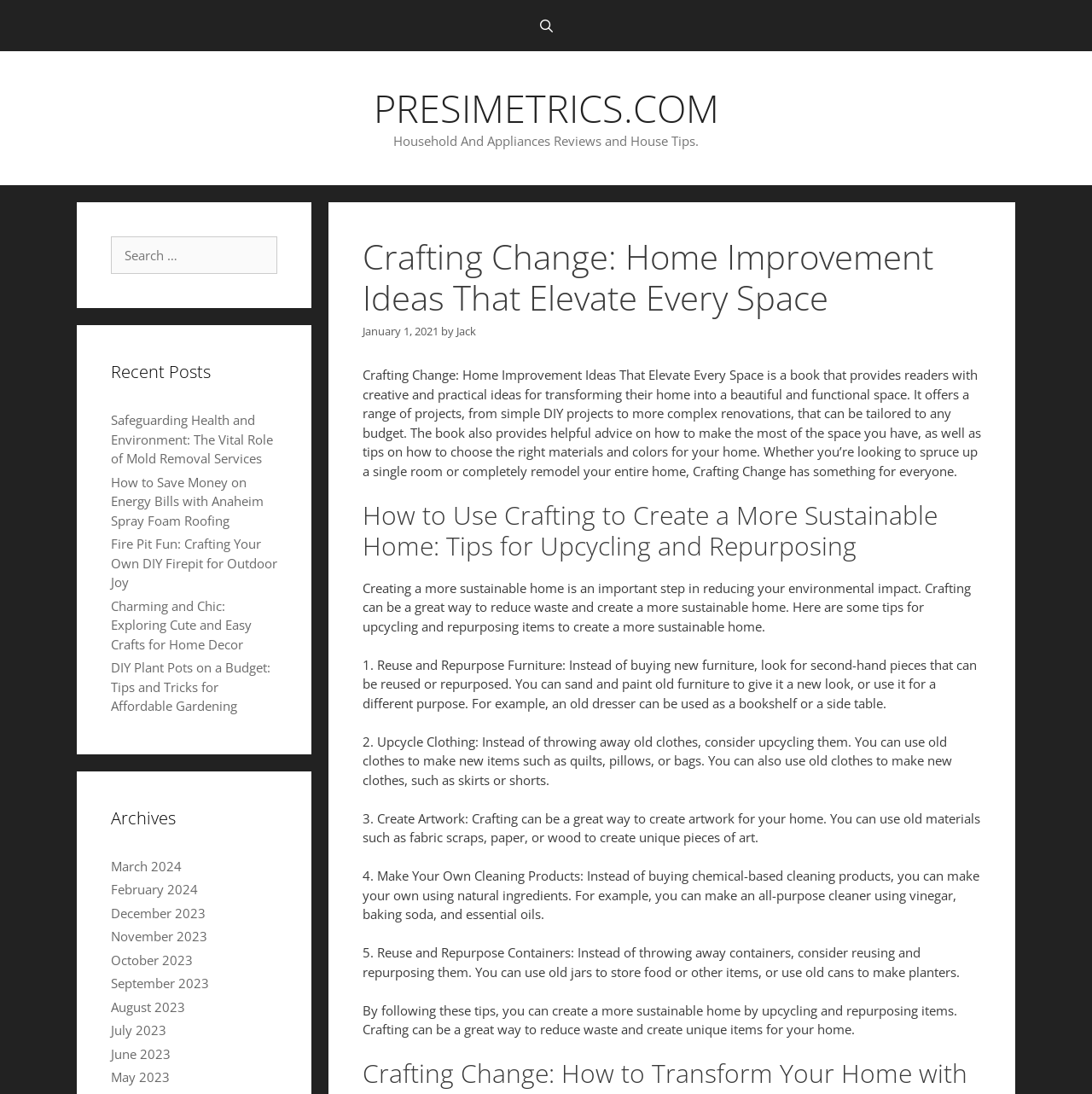Utilize the details in the image to give a detailed response to the question: What is the purpose of the search box?

I inferred the answer by looking at the search box element, which is labeled 'Search for:' and is likely used to search for content on the website.